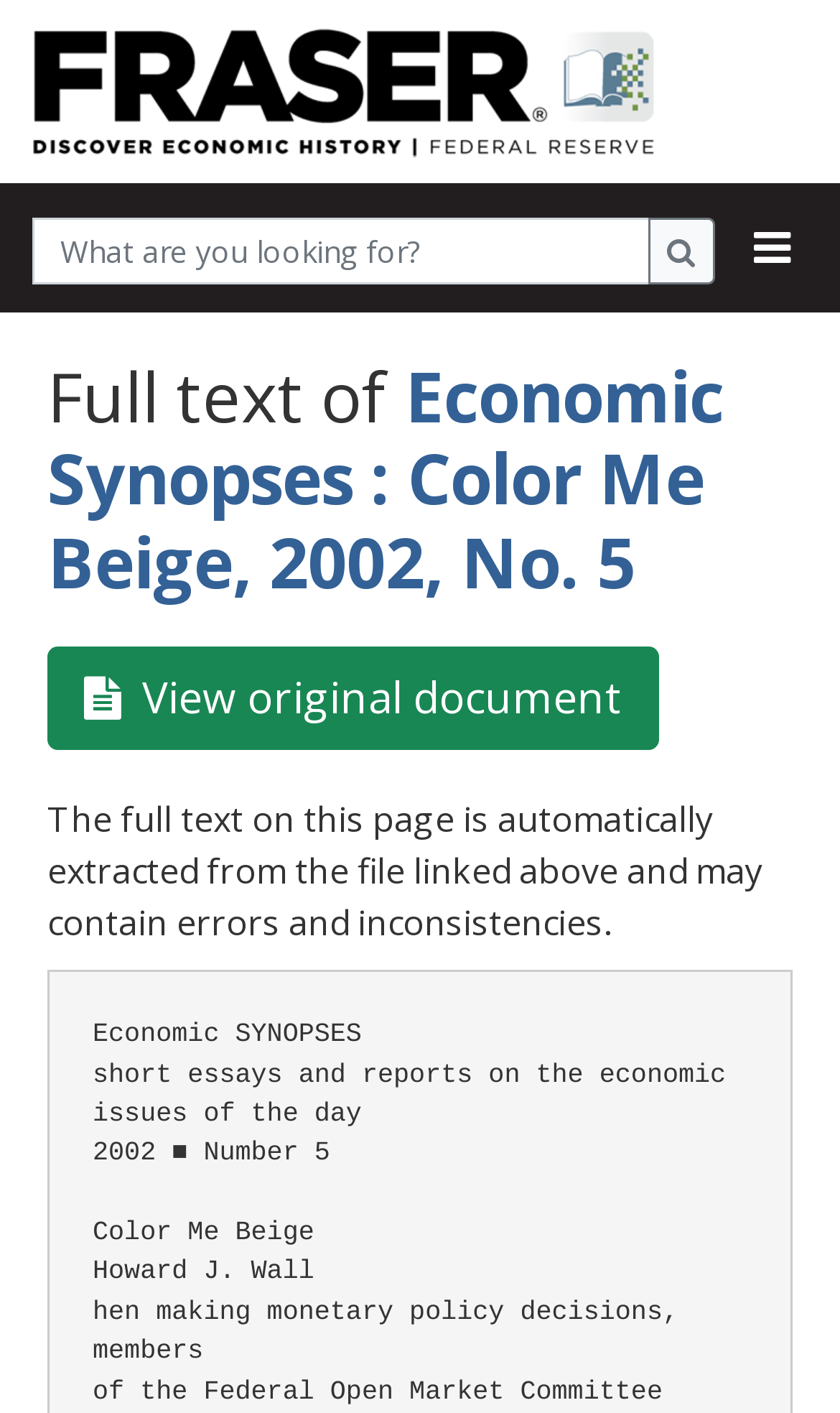Provide a short answer to the following question with just one word or phrase: What is the purpose of the button with '' icon?

Search